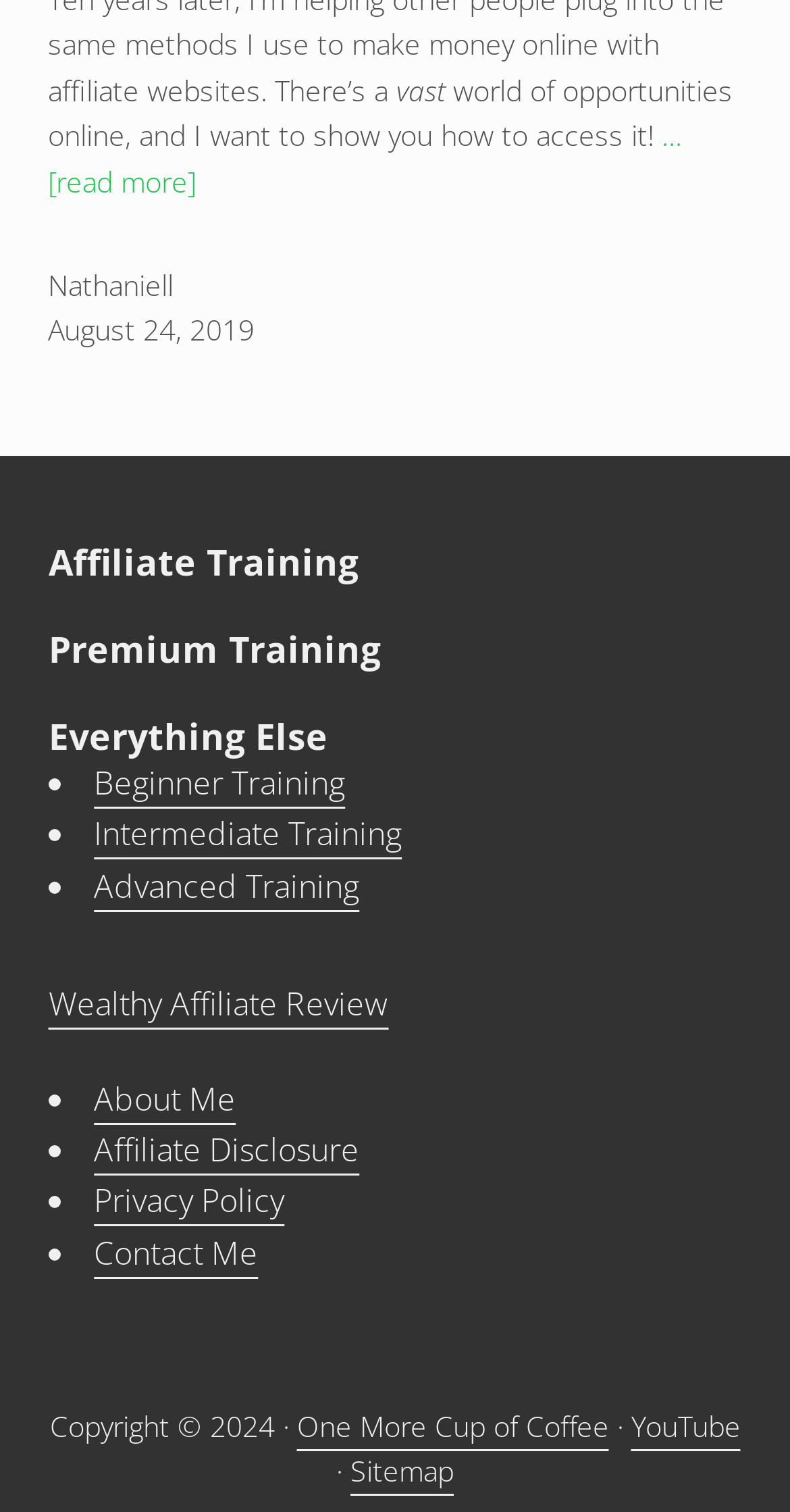Please identify the bounding box coordinates of the element's region that should be clicked to execute the following instruction: "learn about Nathaniell". The bounding box coordinates must be four float numbers between 0 and 1, i.e., [left, top, right, bottom].

[0.061, 0.175, 0.22, 0.201]